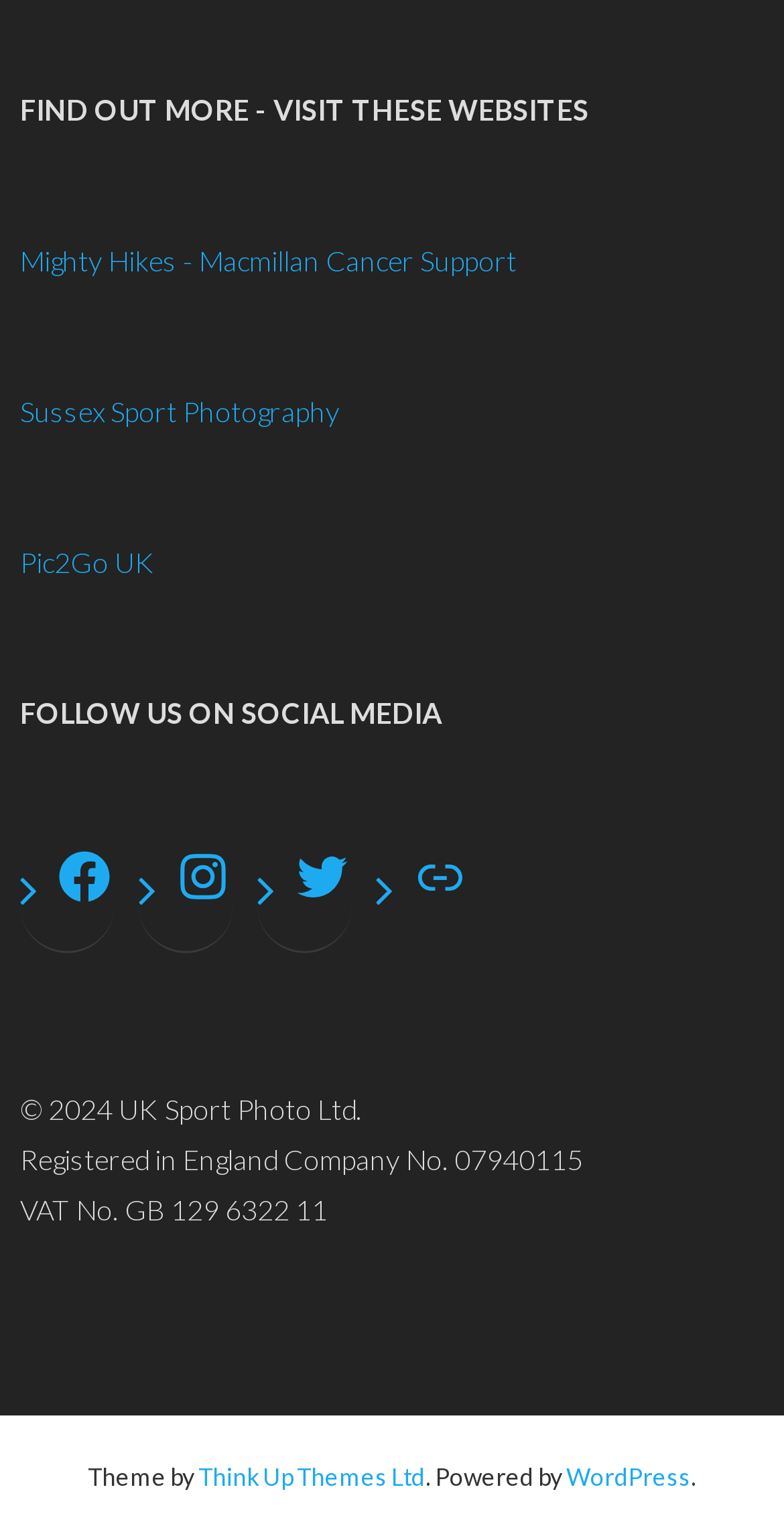Provide the bounding box coordinates of the area you need to click to execute the following instruction: "go to Sussex Sport Photography website".

[0.026, 0.26, 0.433, 0.282]